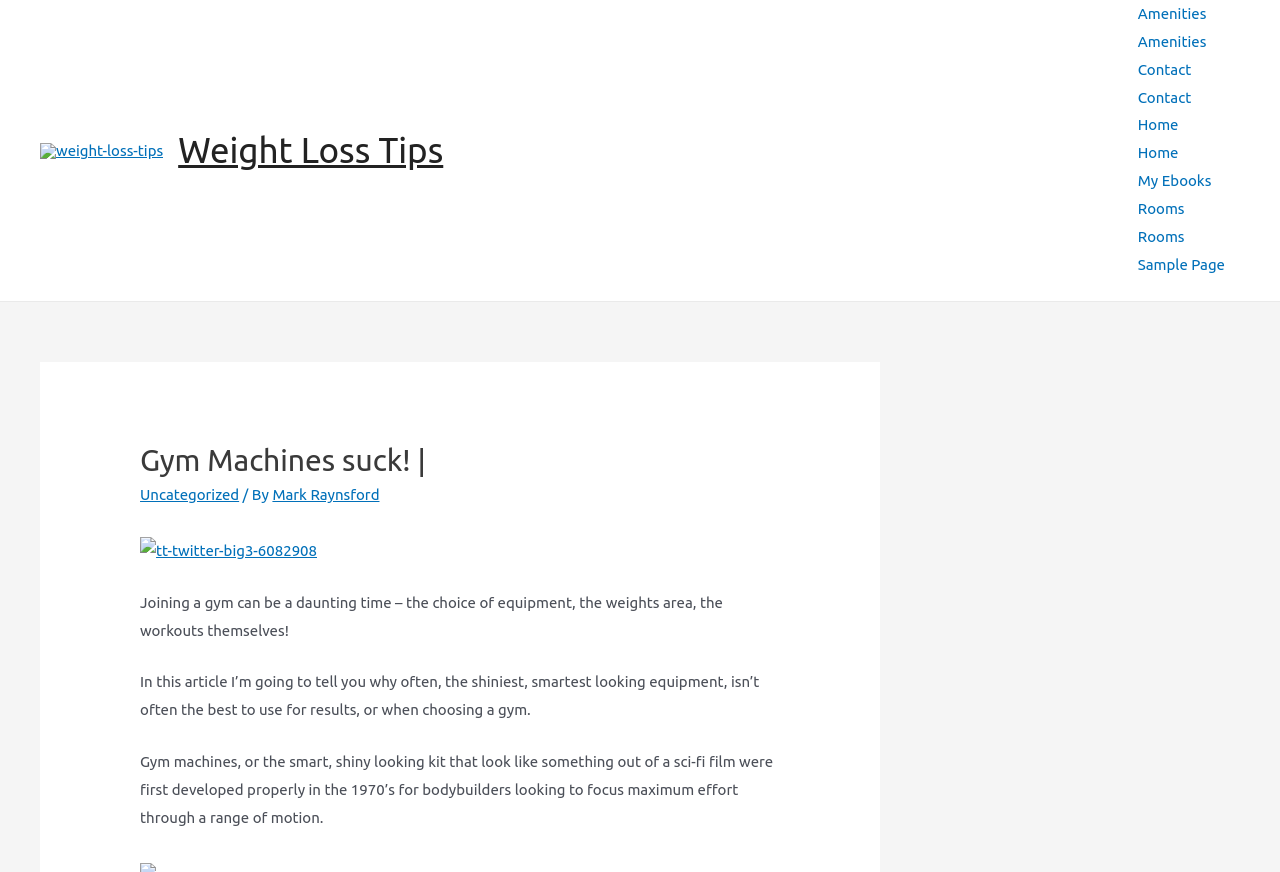What is the website about?
Refer to the image and offer an in-depth and detailed answer to the question.

The website is about weight loss tips, as suggested by the link 'weight-loss-tips' in the top-left corner of the webpage. This link is prominent and suggests that the website is primarily about weight loss tips.